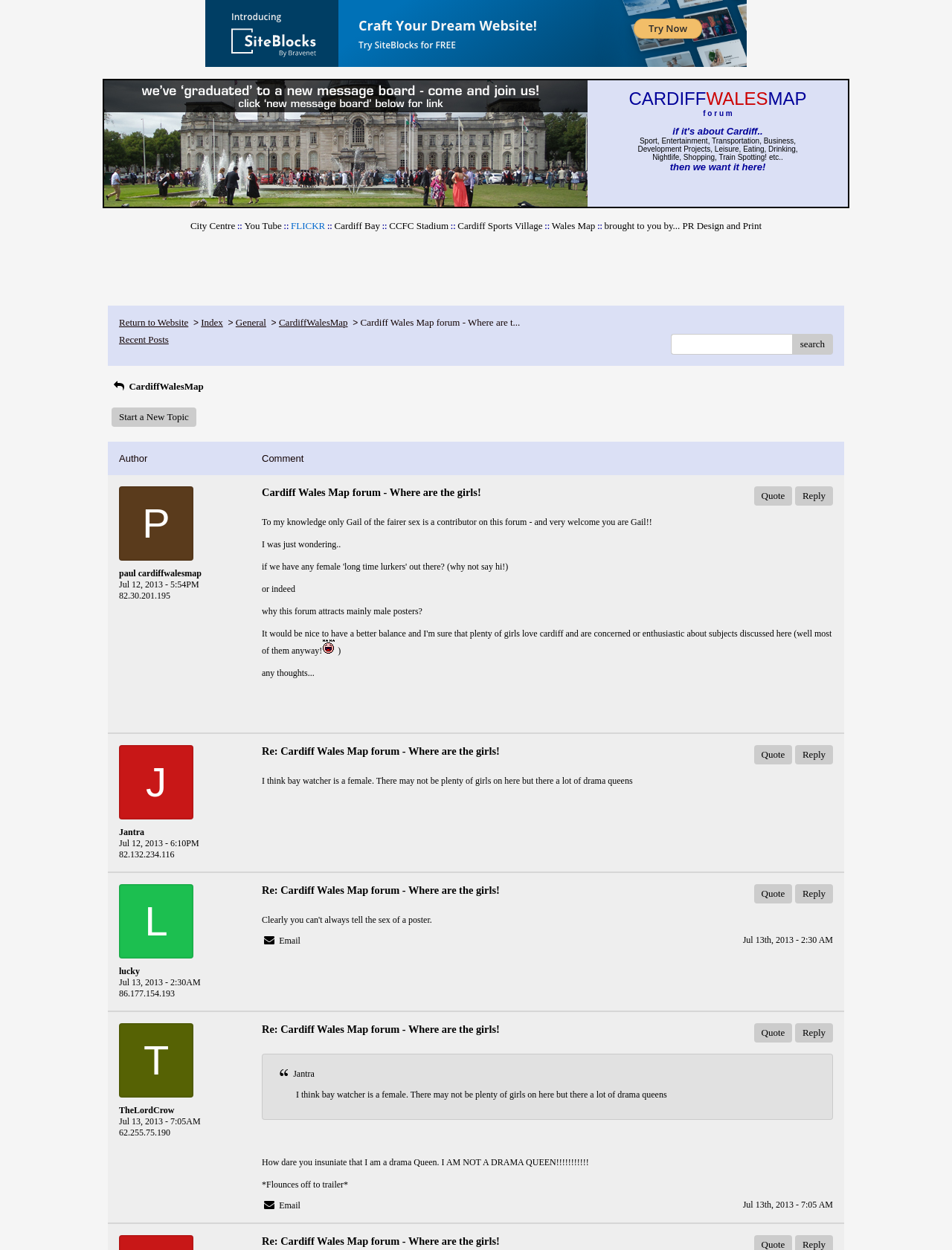Determine the bounding box coordinates of the region I should click to achieve the following instruction: "Return to the website". Ensure the bounding box coordinates are four float numbers between 0 and 1, i.e., [left, top, right, bottom].

[0.125, 0.254, 0.198, 0.263]